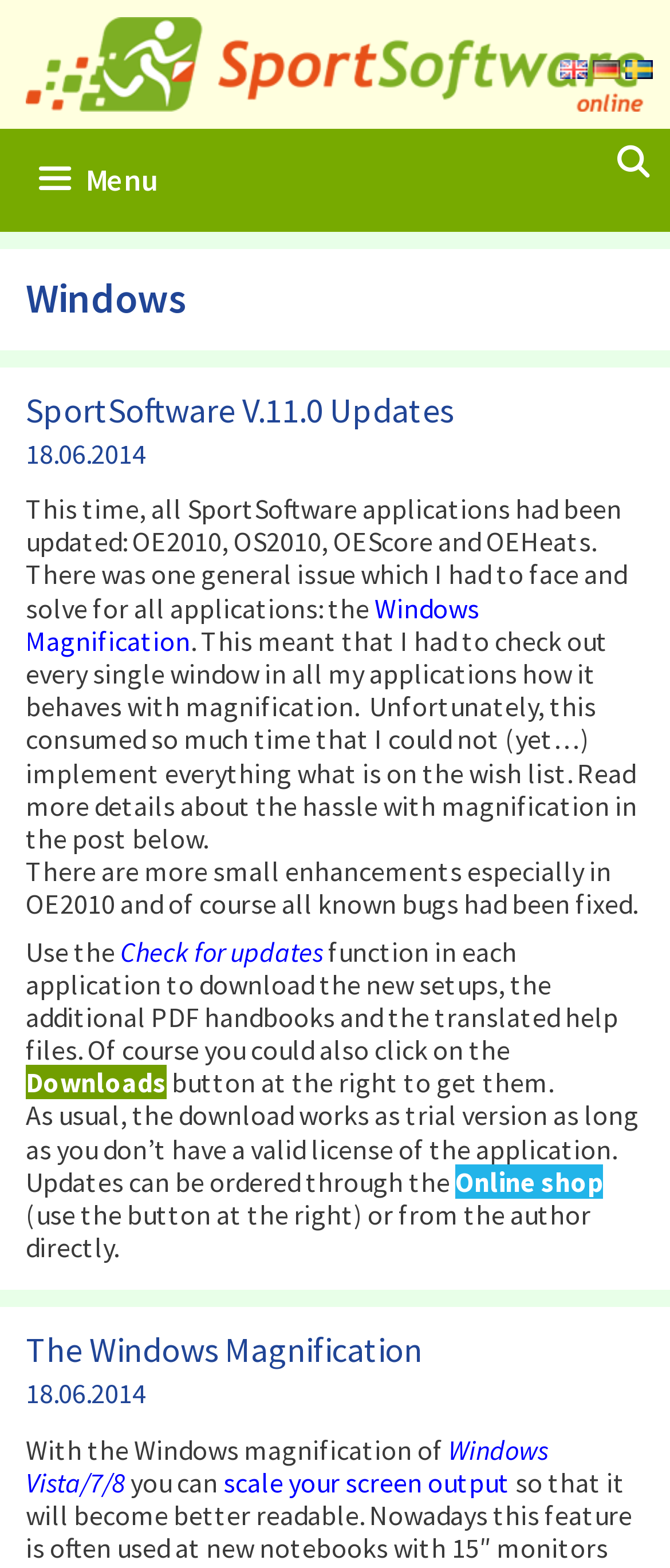Answer the question using only a single word or phrase: 
What is the title of the first article?

SportSoftware V.11.0 Updates